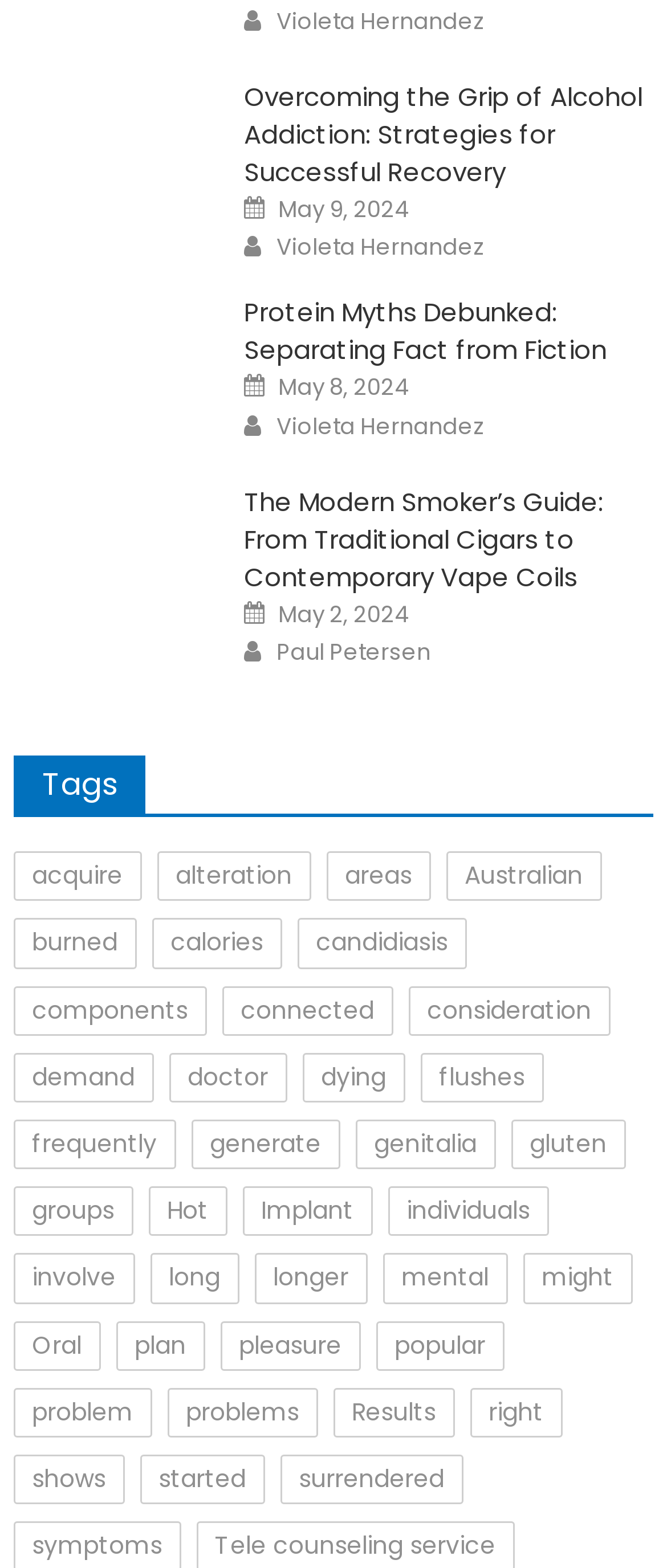How many articles are on this webpage?
Carefully analyze the image and provide a thorough answer to the question.

I counted the number of article headings on the webpage, which are 'Overcoming the Grip of Alcohol Addiction: Strategies for Successful Recovery', 'Protein Myths Debunked: Separating Fact from Fiction', and 'The Modern Smoker’s Guide: From Traditional Cigars to Contemporary Vape Coils'. There are 3 article headings in total.